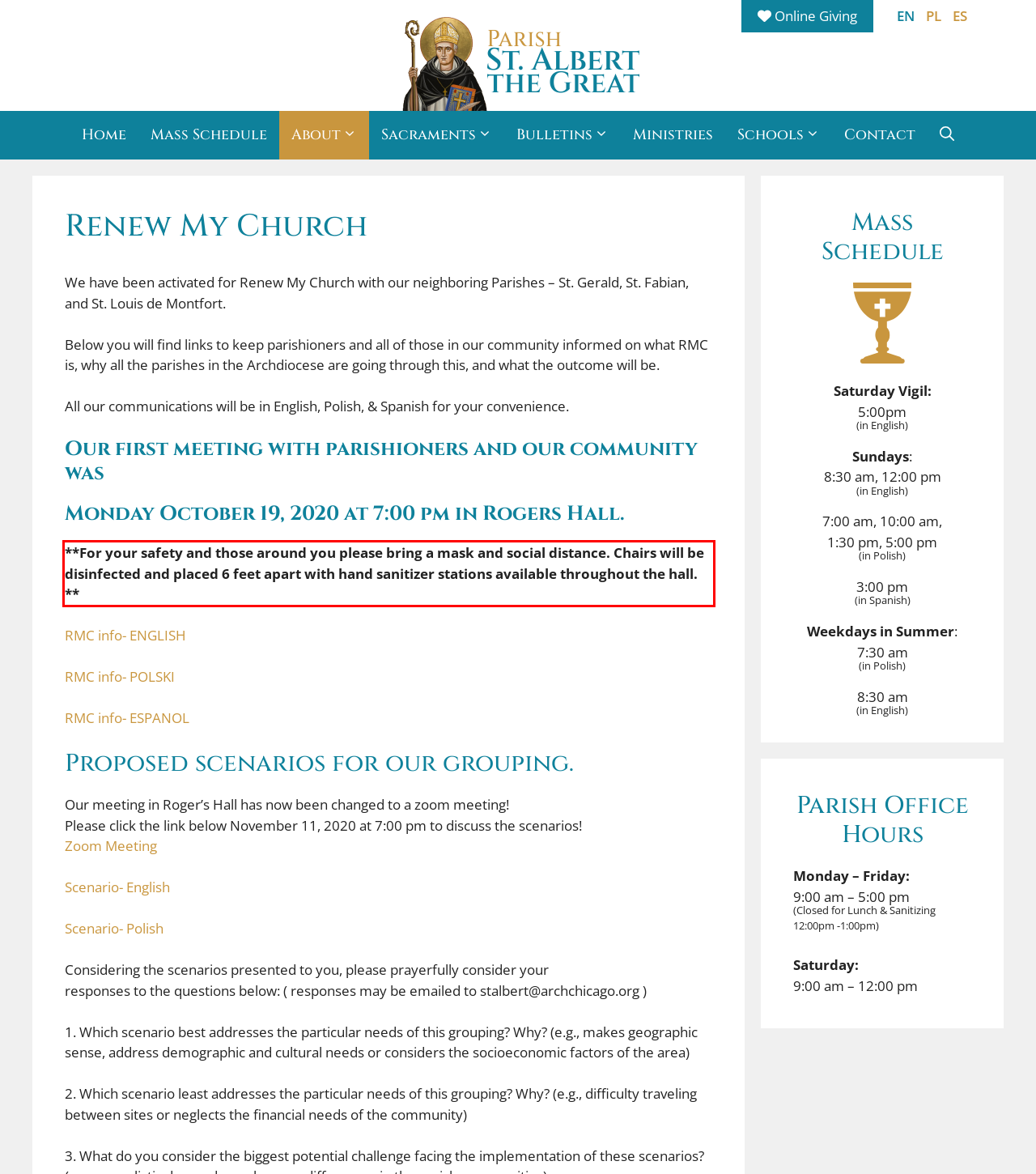You are presented with a webpage screenshot featuring a red bounding box. Perform OCR on the text inside the red bounding box and extract the content.

**For your safety and those around you please bring a mask and social distance. Chairs will be disinfected and placed 6 feet apart with hand sanitizer stations available throughout the hall. **